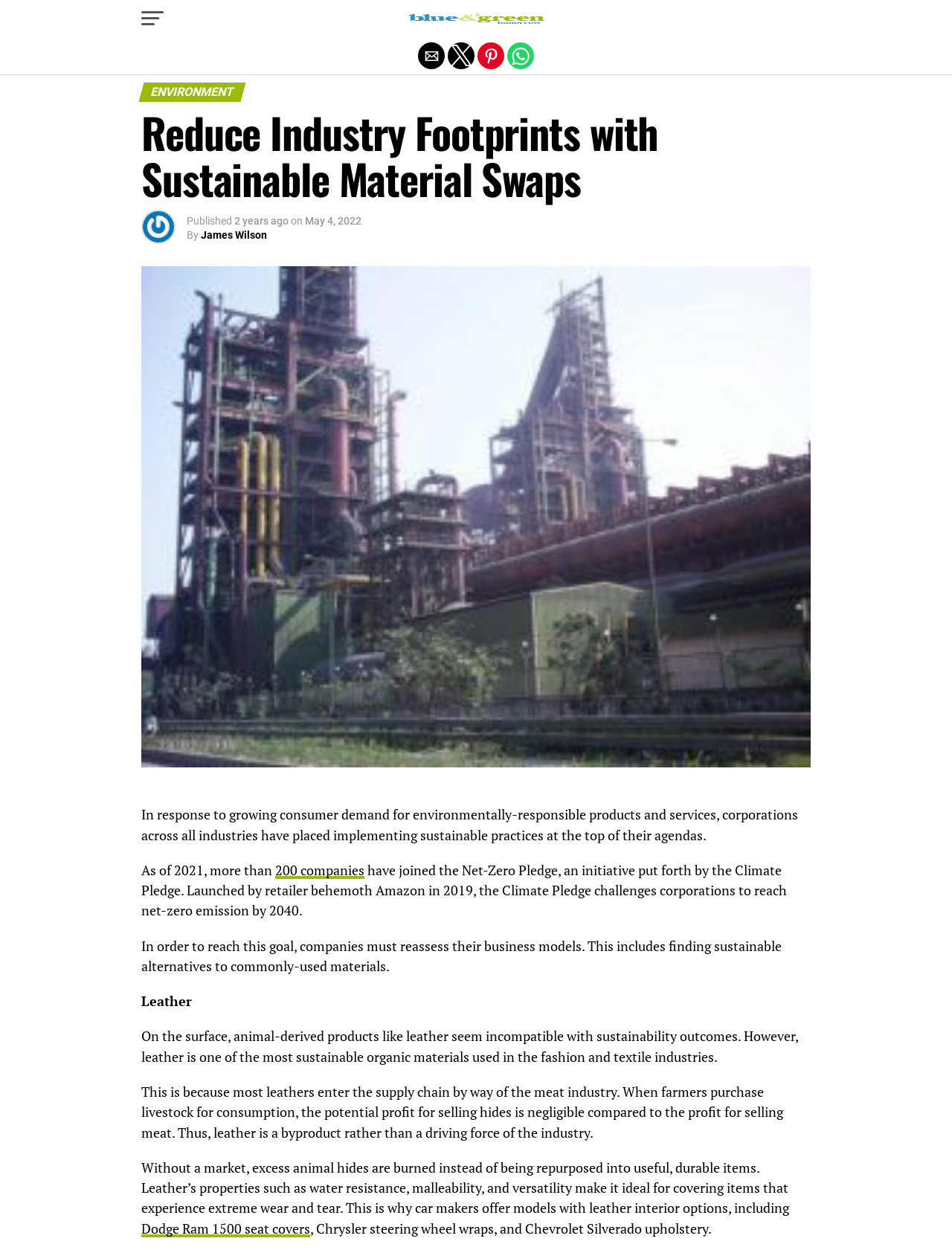Illustrate the webpage with a detailed description.

The webpage is about sustainable material swaps in industries, with a focus on environmentally responsible products and services. At the top, there is a header section with a logo image and a link to "Blue and Green Tomorrow". Below this, there are social media sharing buttons, including email, Twitter, Pinterest, and WhatsApp.

The main content area is divided into sections. The first section has a heading "ENVIRONMENT" and a subheading "Reduce Industry Footprints with Sustainable Material Swaps". There is also a small image and some metadata, including the publication date and author, James Wilson.

The main article begins with a paragraph discussing the growing demand for environmentally responsible products and services, and how corporations are implementing sustainable practices. The text continues to explain that over 200 companies have joined the Net-Zero Pledge, an initiative to reach net-zero emissions by 2040.

The article then focuses on the need for companies to reassess their business models and find sustainable alternatives to commonly-used materials. It highlights leather as an example, which may seem incompatible with sustainability outcomes but is actually a byproduct of the meat industry. The text explains that leather is a sustainable organic material used in the fashion and textile industries, and its properties make it ideal for covering items that experience extreme wear and tear.

There are also links to related topics, such as Dodge Ram 1500 seat covers, Chrysler steering wheel wraps, and Chevrolet Silverado upholstery. At the very top of the page, there is a link to exit the mobile version of the website.